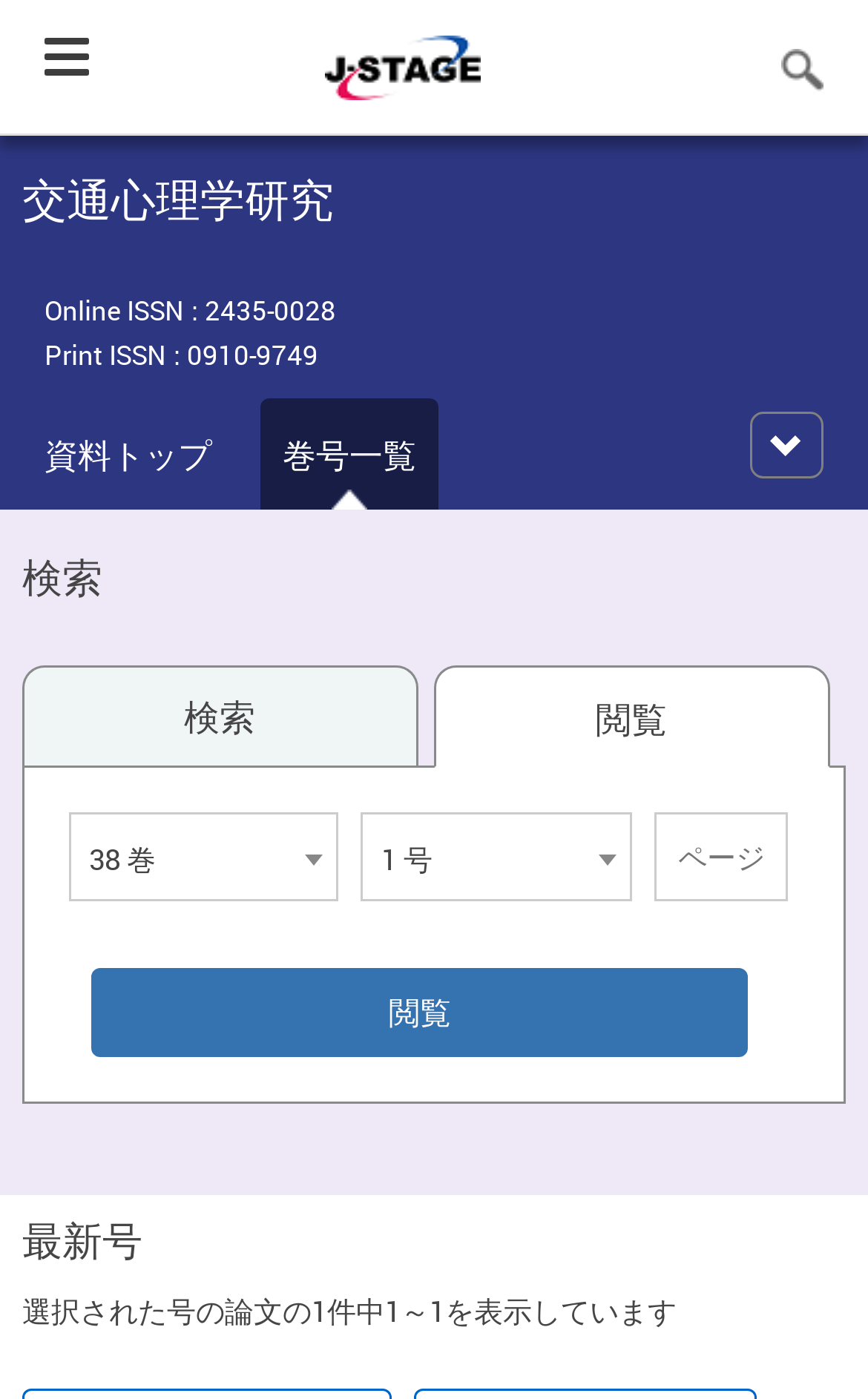Pinpoint the bounding box coordinates of the element you need to click to execute the following instruction: "read Sharon Lanier Named Executive Director For Delta Dental Foundation In Arkansas article". The bounding box should be represented by four float numbers between 0 and 1, in the format [left, top, right, bottom].

None